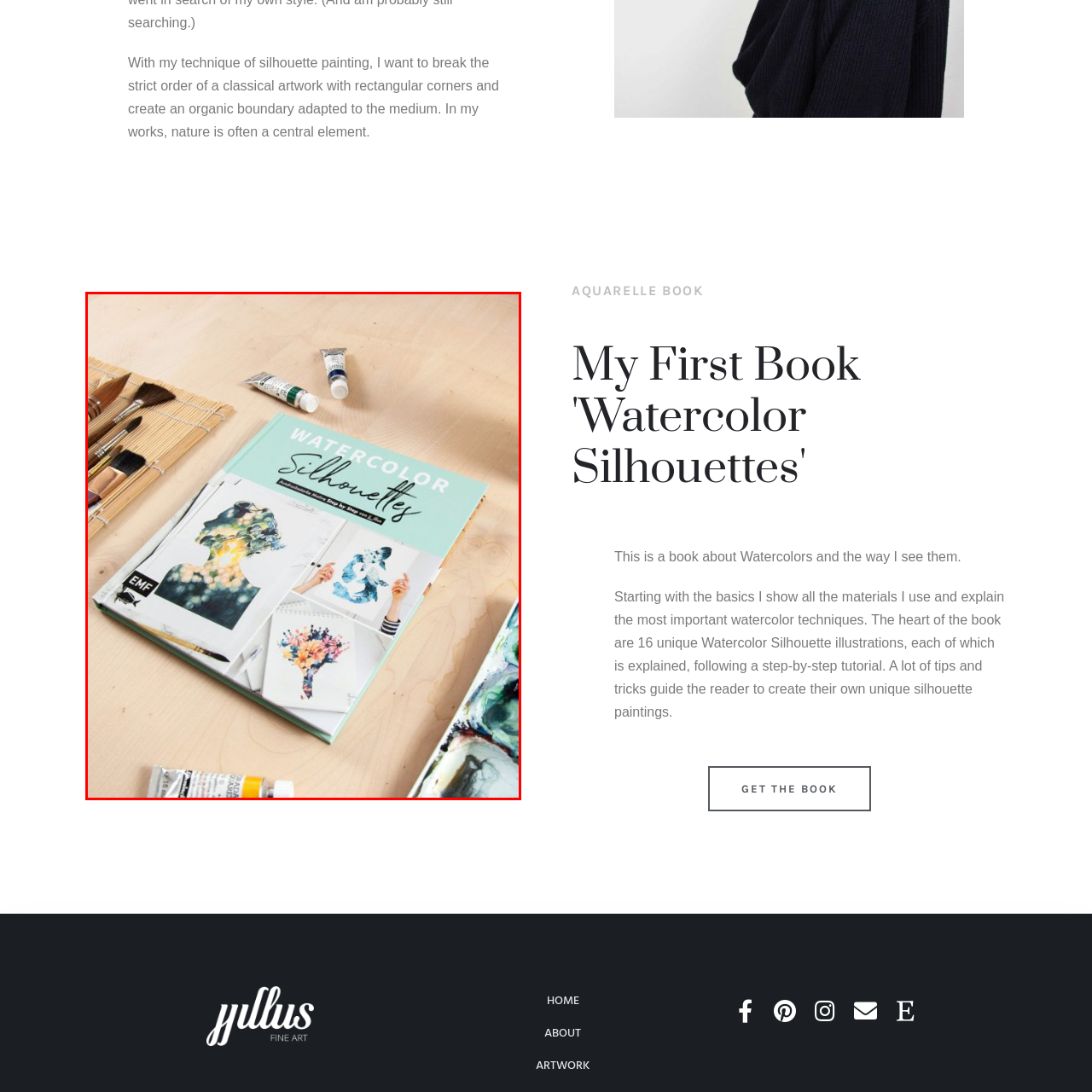What is the purpose of the art supplies surrounding the book?
Carefully look at the image inside the red bounding box and answer the question in a detailed manner using the visual details present.

The art supplies, including paint tubes and brushes, surrounding the book hint at the hands-on approach the book promotes, suggesting that the book is a practical guide for artists.